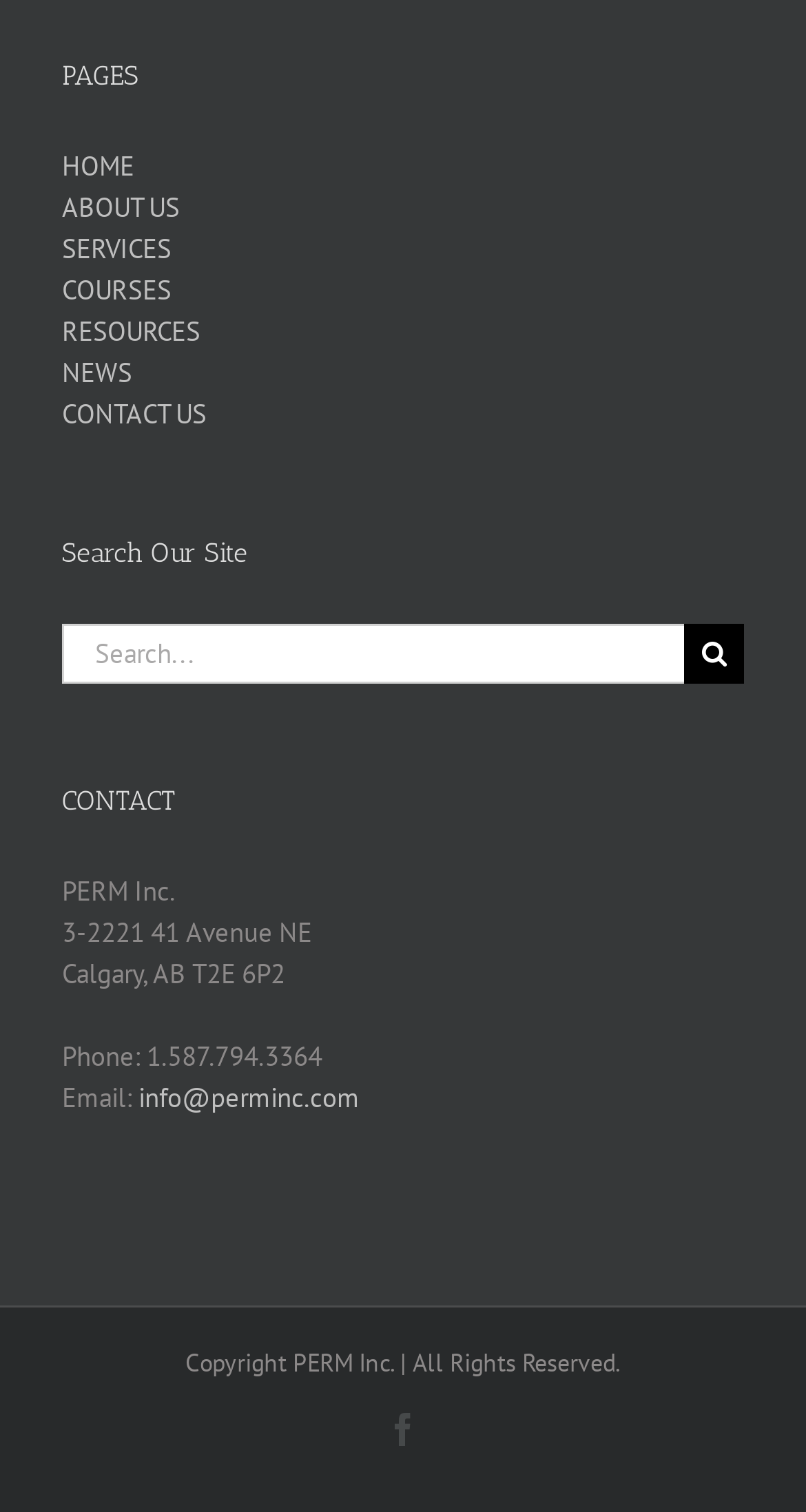What social media platform is linked at the bottom of the page?
Analyze the image and deliver a detailed answer to the question.

At the bottom of the page, there is a link to Facebook, represented by the Facebook icon, which indicates that the company has a presence on this social media platform.